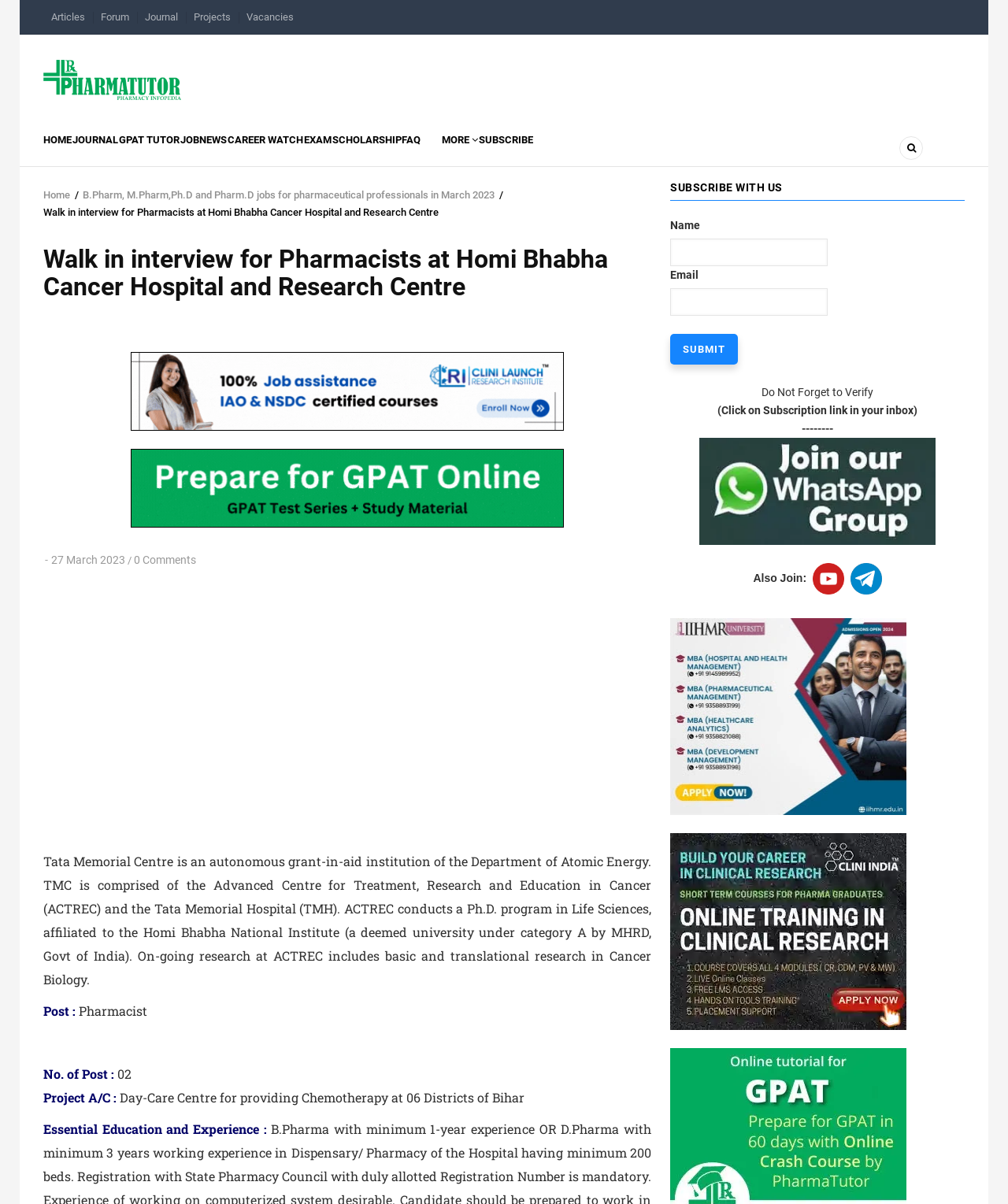Specify the bounding box coordinates of the area that needs to be clicked to achieve the following instruction: "Click the 'Search' link".

None